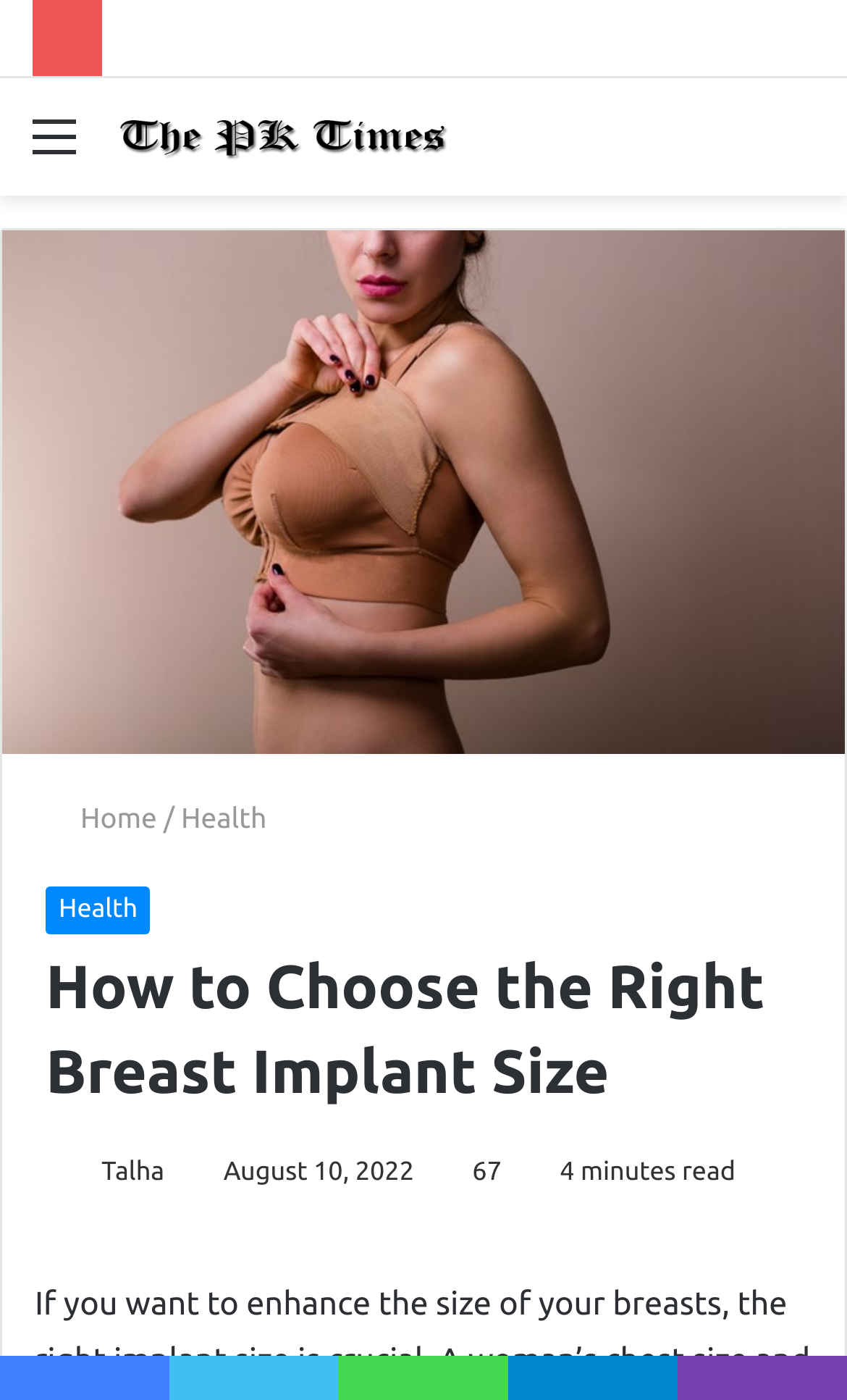Please reply with a single word or brief phrase to the question: 
How long does it take to read the article?

4 minutes